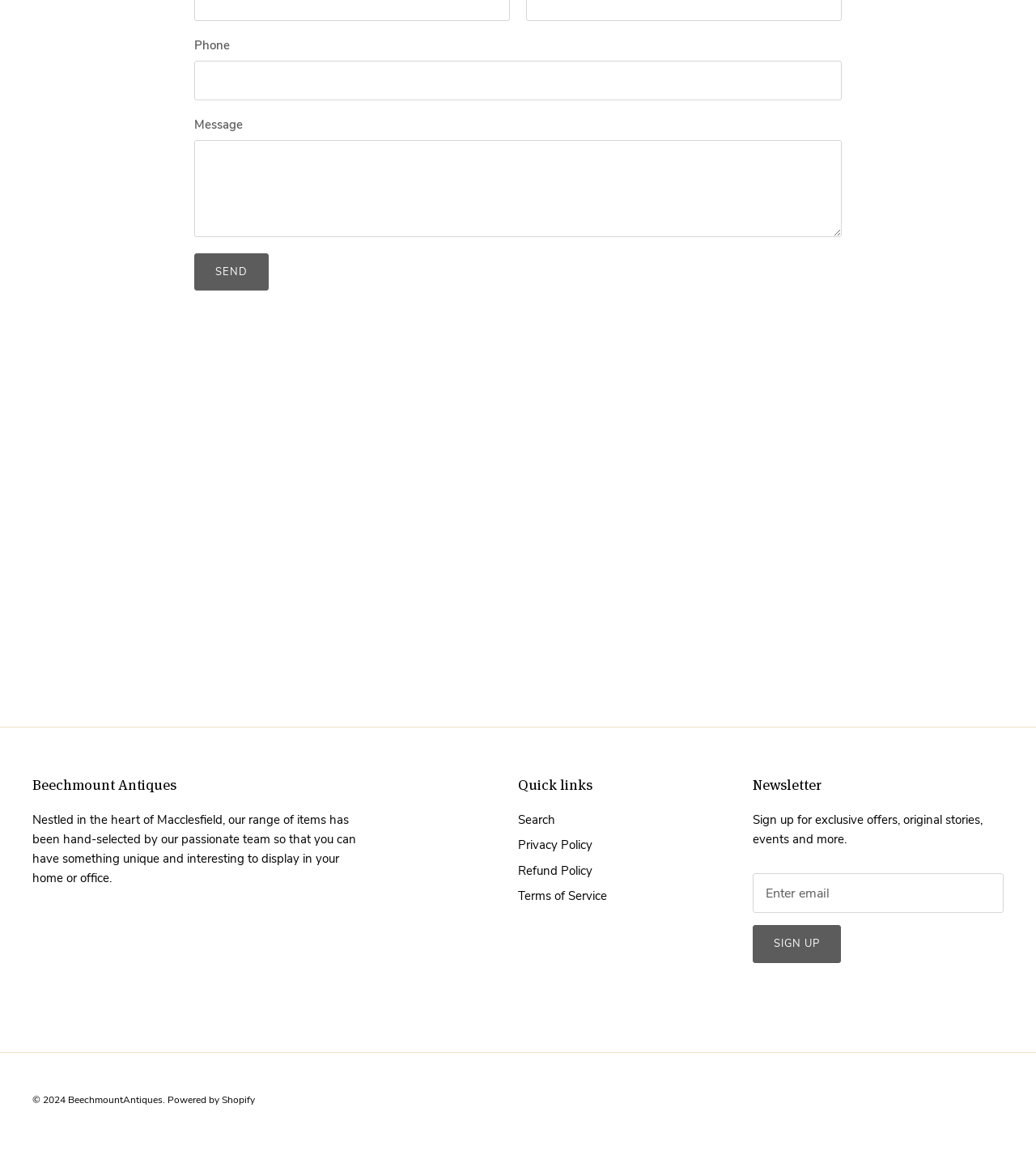Find the bounding box coordinates of the clickable element required to execute the following instruction: "Sign up for the newsletter". Provide the coordinates as four float numbers between 0 and 1, i.e., [left, top, right, bottom].

[0.727, 0.805, 0.812, 0.837]